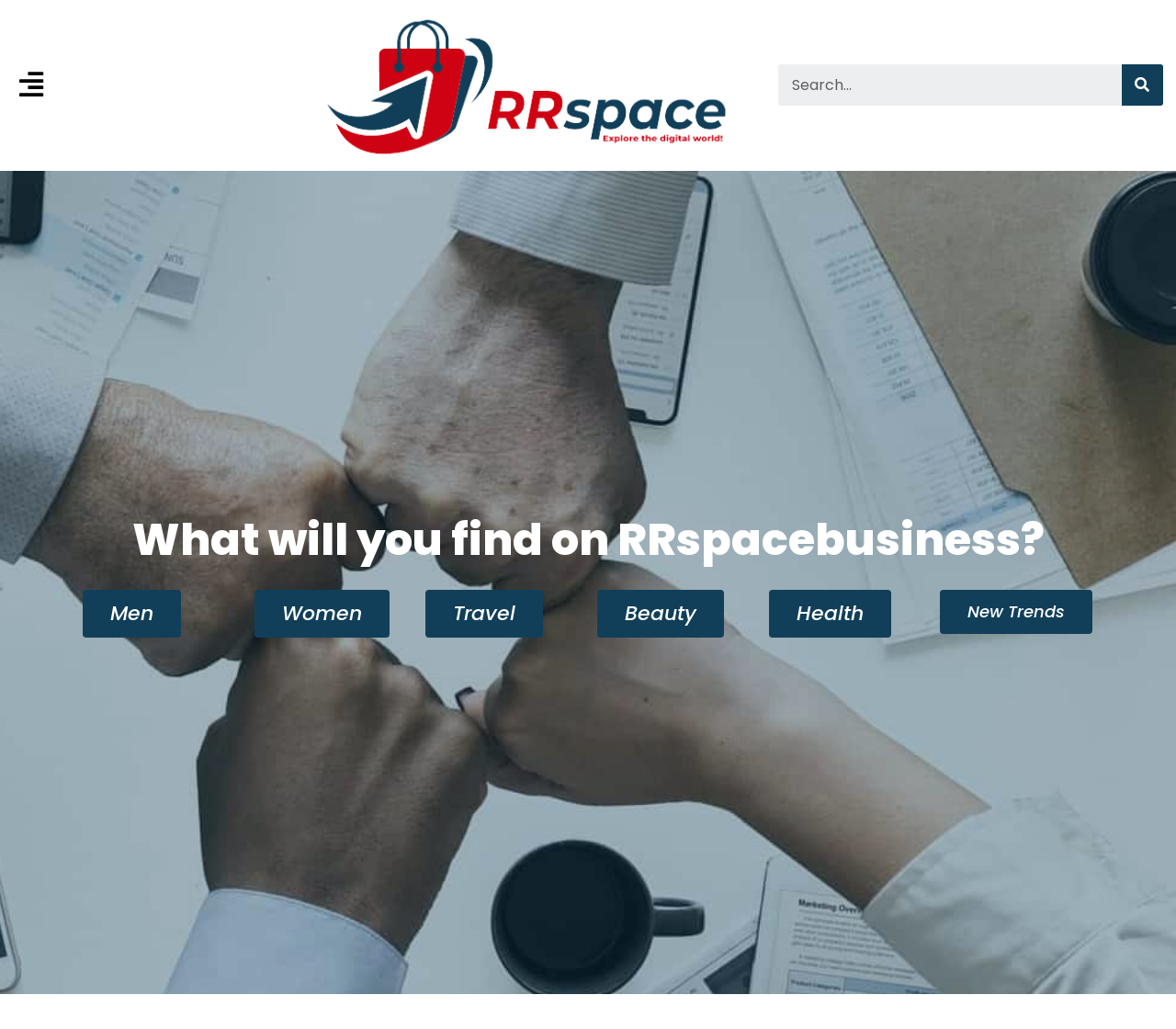Please determine the bounding box coordinates of the section I need to click to accomplish this instruction: "Click on Men category".

[0.07, 0.573, 0.154, 0.619]